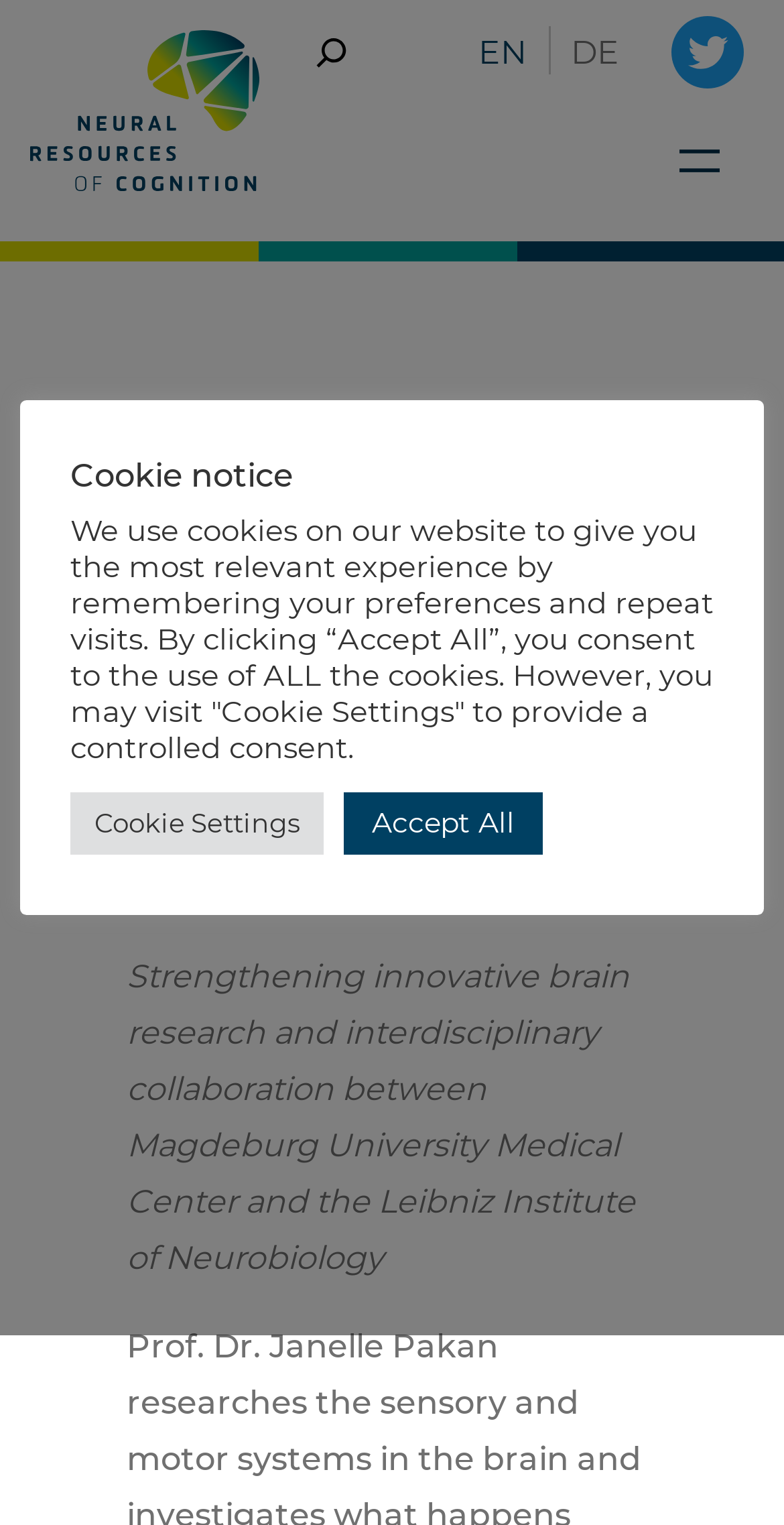Your task is to find and give the main heading text of the webpage.

New professorship for Circuit Neuroscience together with the Leibniz Institute of Neurobiology